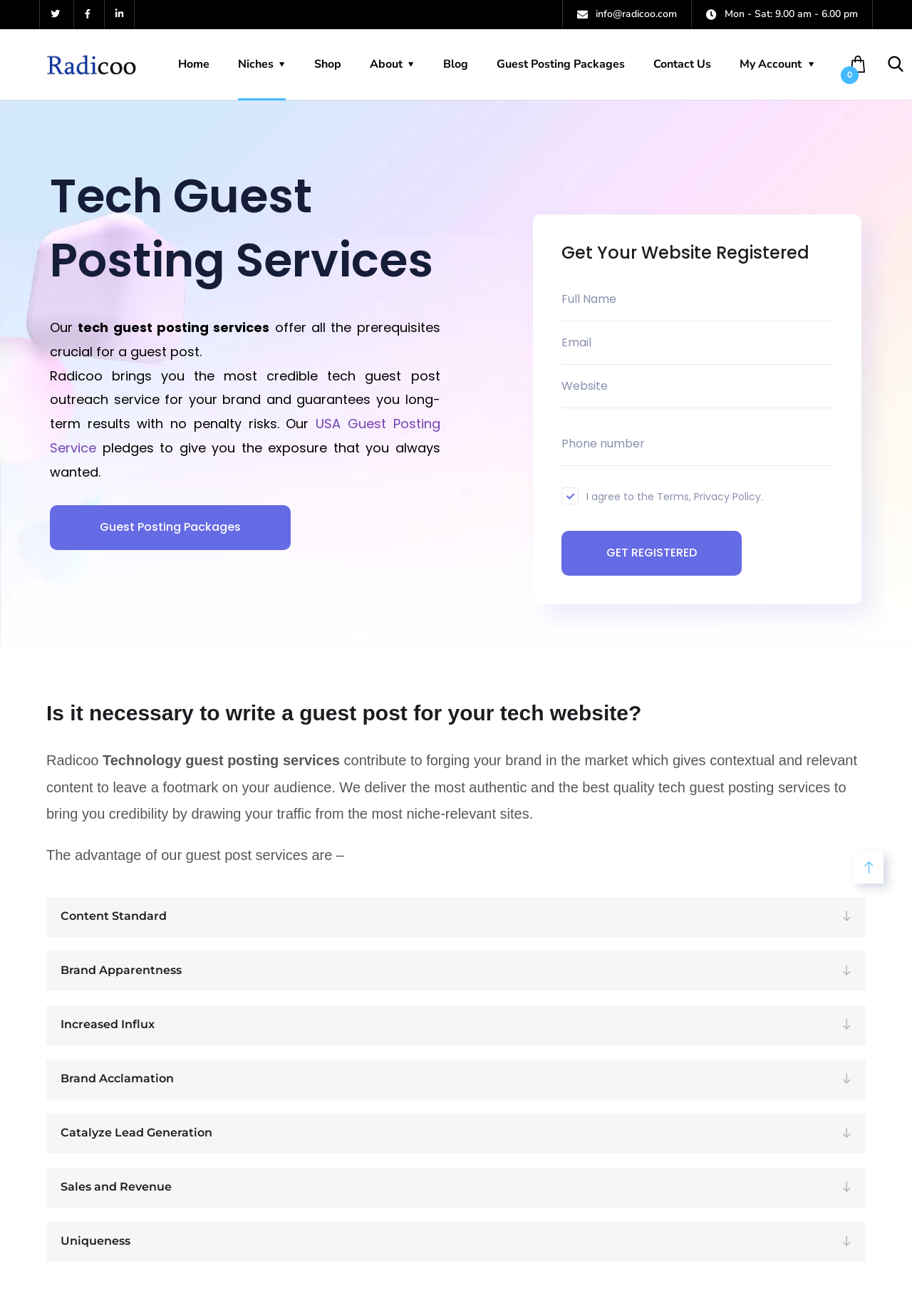What is the focus of Radicoo's guest posting services?
Could you give a comprehensive explanation in response to this question?

The focus of Radicoo's guest posting services is on the tech niche audience, as indicated by the description of their services, which aims to bring credibility and long-term results to brands in the tech industry.